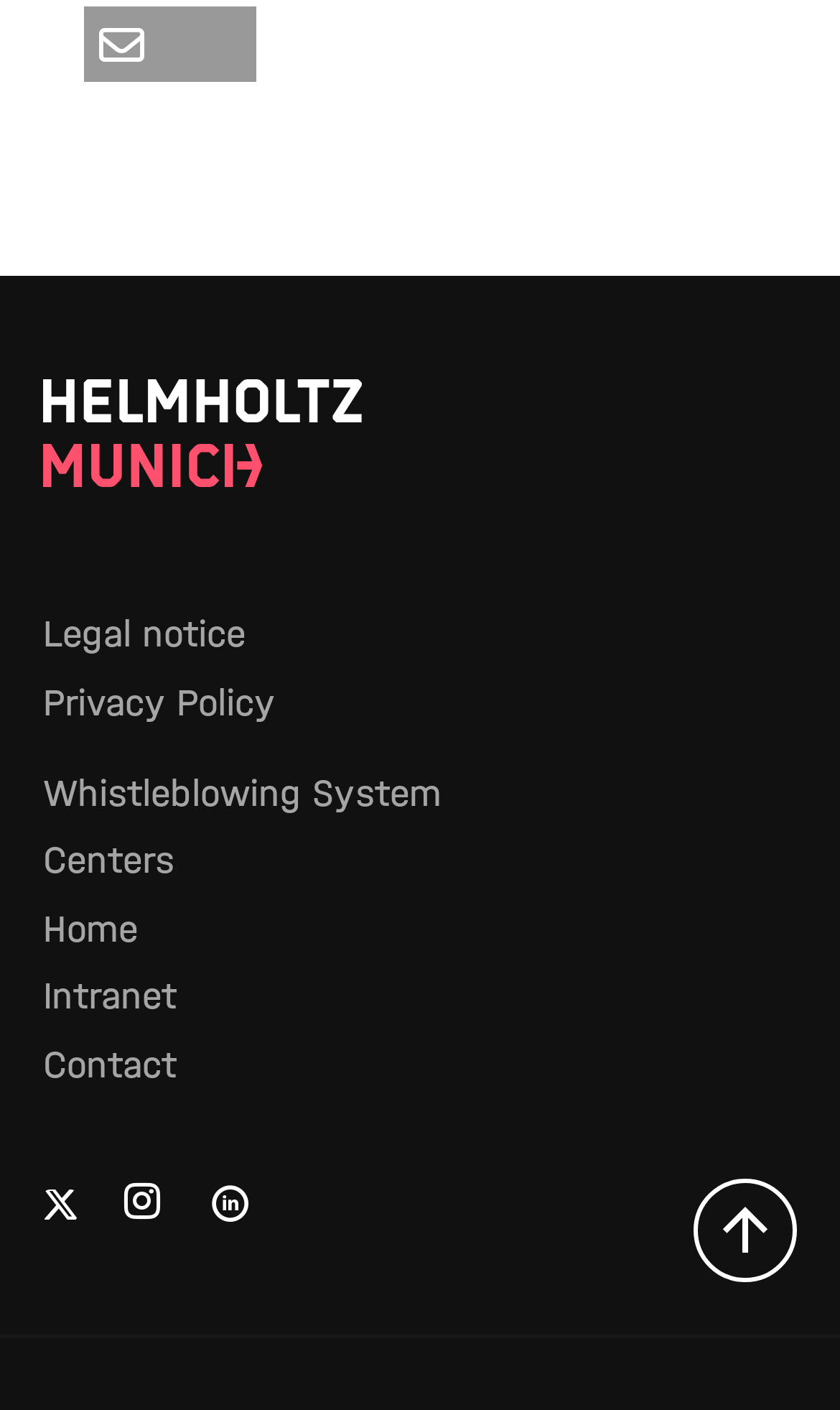Determine the bounding box coordinates for the HTML element described here: "title="Scroll to top"".

[0.826, 0.837, 0.949, 0.91]